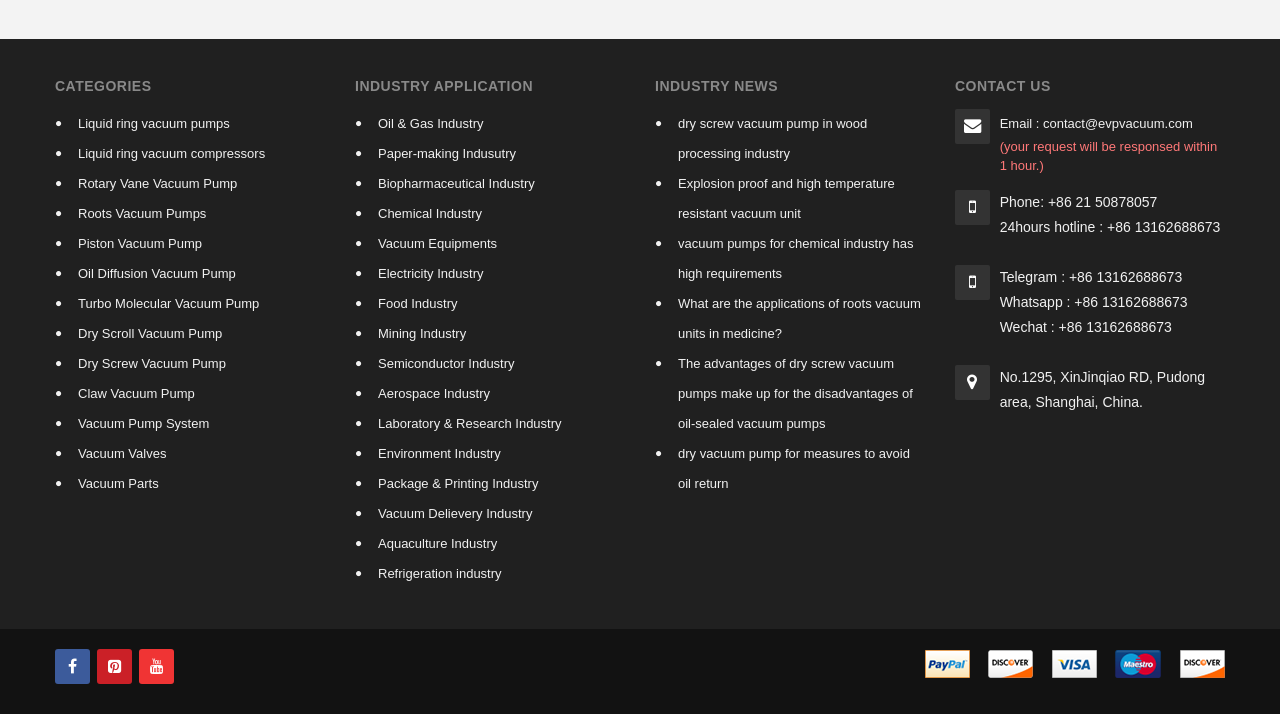Please find the bounding box coordinates of the element that you should click to achieve the following instruction: "Call the 24hours hotline". The coordinates should be presented as four float numbers between 0 and 1: [left, top, right, bottom].

[0.781, 0.307, 0.953, 0.329]